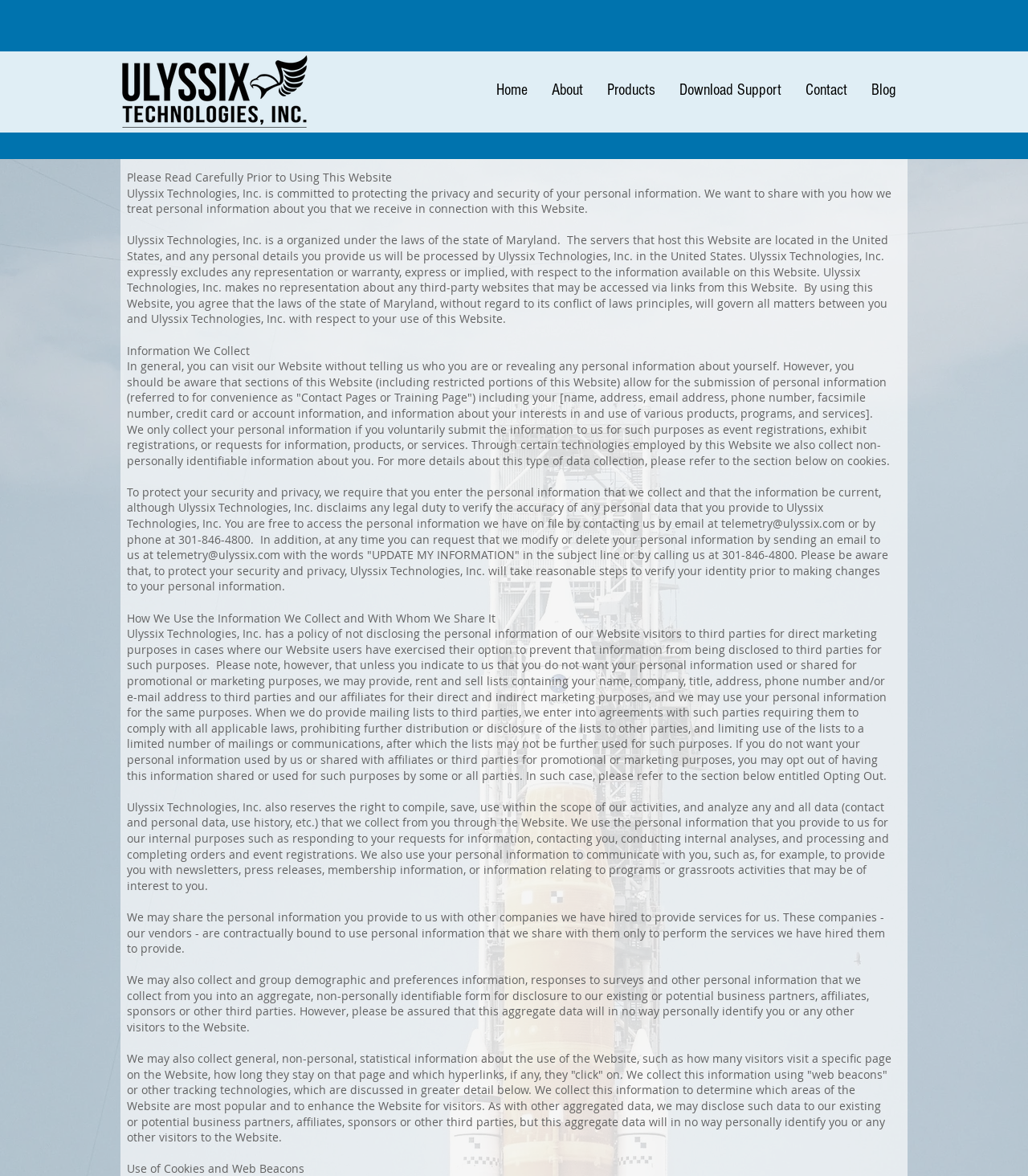Determine the bounding box for the UI element as described: "Contact". The coordinates should be represented as four float numbers between 0 and 1, formatted as [left, top, right, bottom].

[0.772, 0.064, 0.836, 0.089]